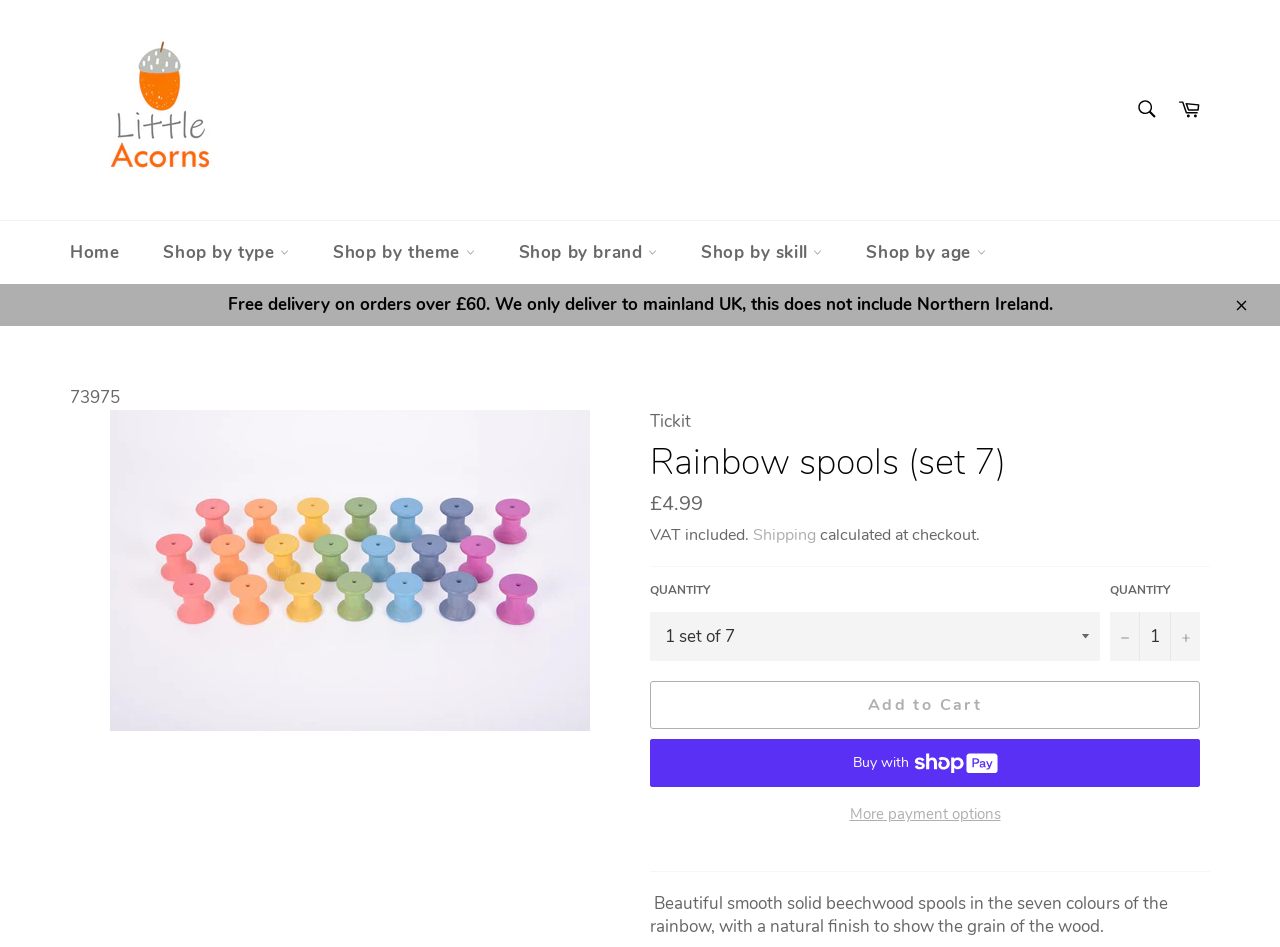What is the price of the Rainbow spools?
Please provide a detailed and comprehensive answer to the question.

I found the answer by looking at the product information section, where I saw the text 'Regular price' followed by '£4.99', which indicates the price of the Rainbow spools.